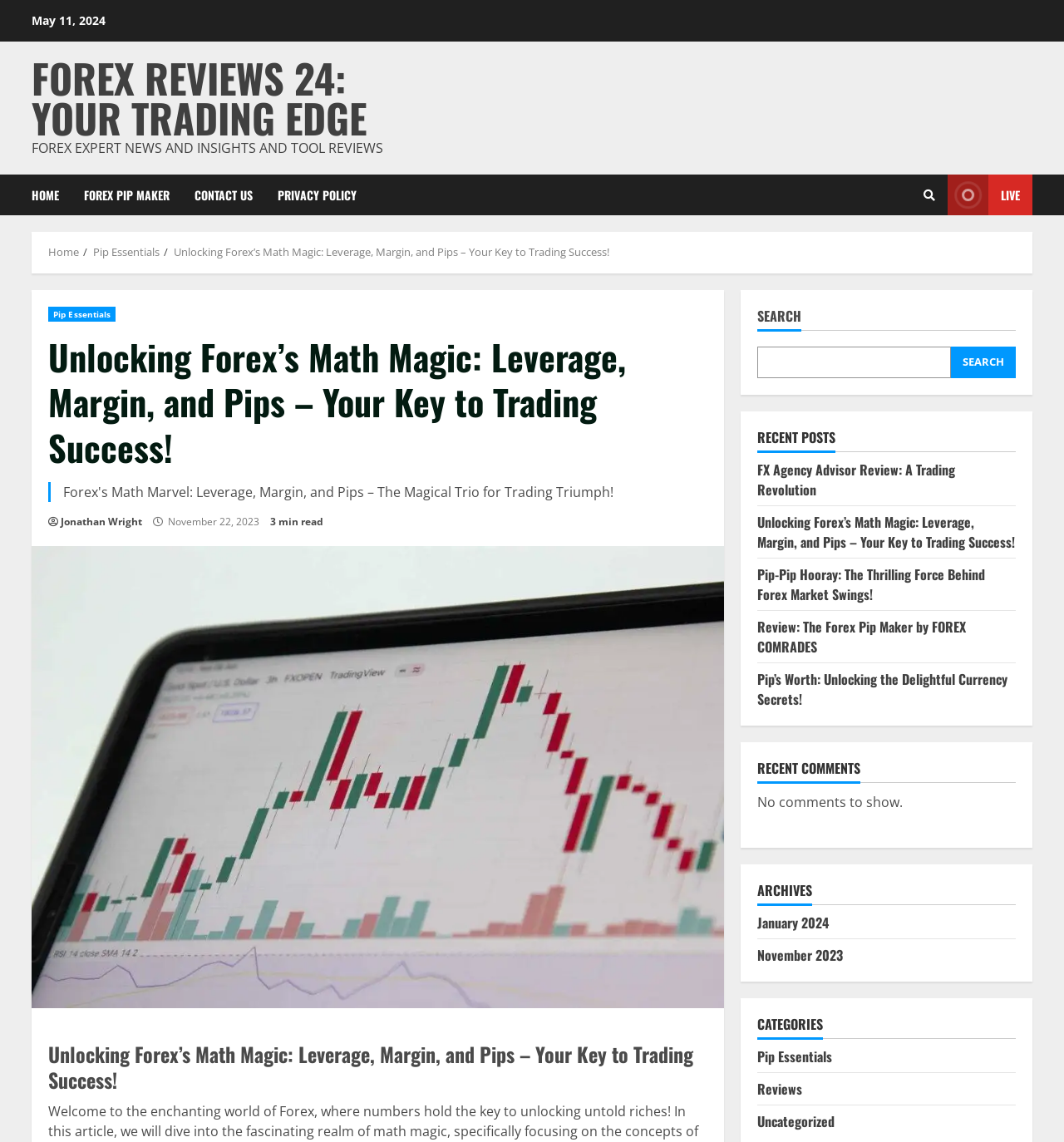Please identify the bounding box coordinates of the clickable element to fulfill the following instruction: "Click on the 'HOME' link". The coordinates should be four float numbers between 0 and 1, i.e., [left, top, right, bottom].

[0.03, 0.153, 0.067, 0.189]